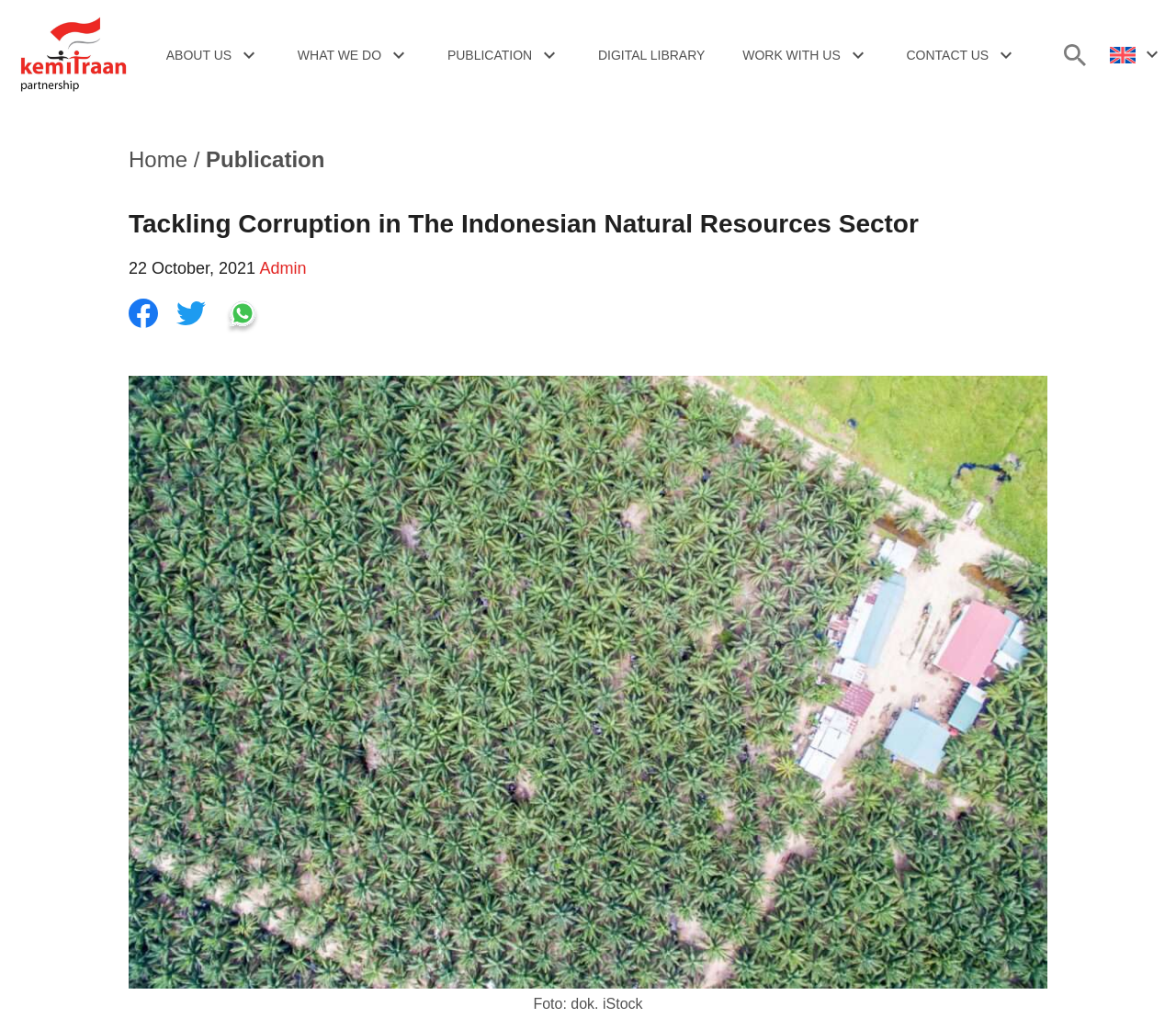Please determine the bounding box coordinates of the element to click in order to execute the following instruction: "Select English". The coordinates should be four float numbers between 0 and 1, specified as [left, top, right, bottom].

[0.944, 0.042, 0.984, 0.067]